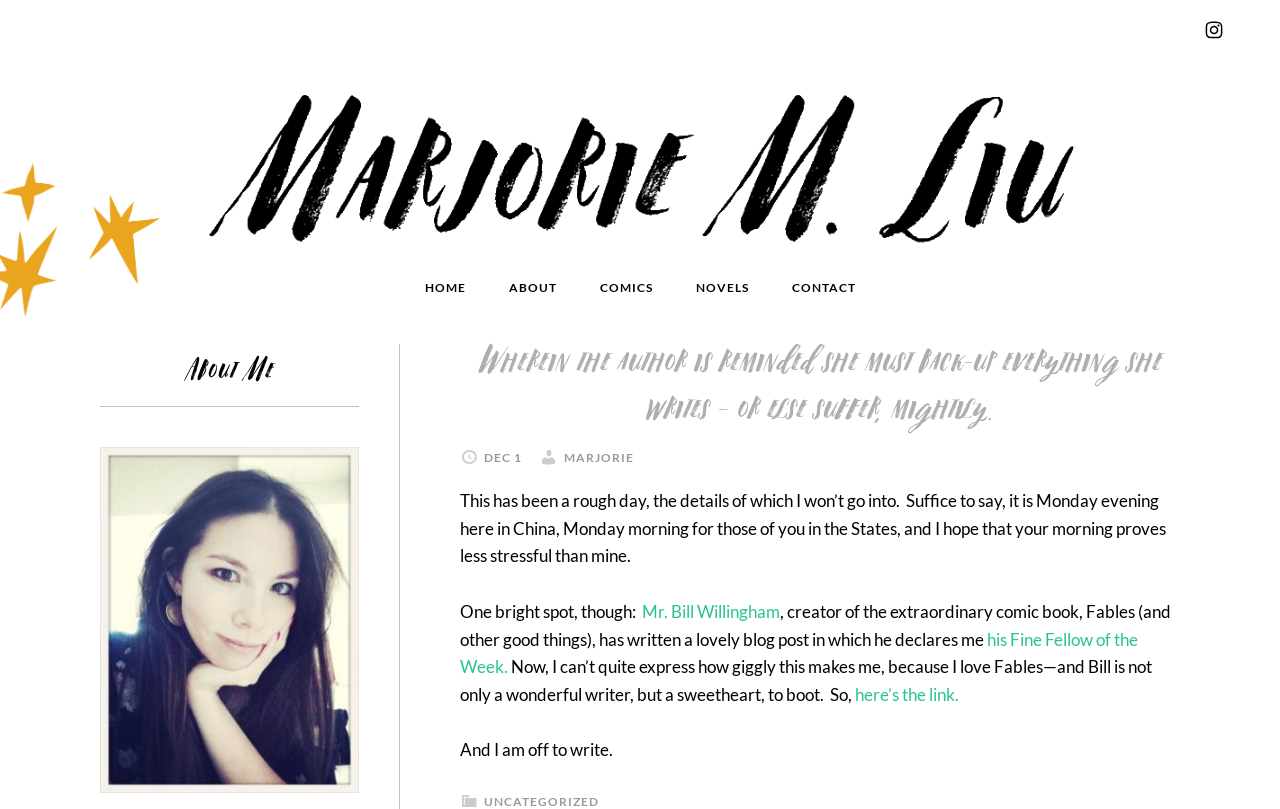Determine the bounding box coordinates (top-left x, top-left y, bottom-right x, bottom-right y) of the UI element described in the following text: here’s the link.

[0.668, 0.845, 0.749, 0.871]